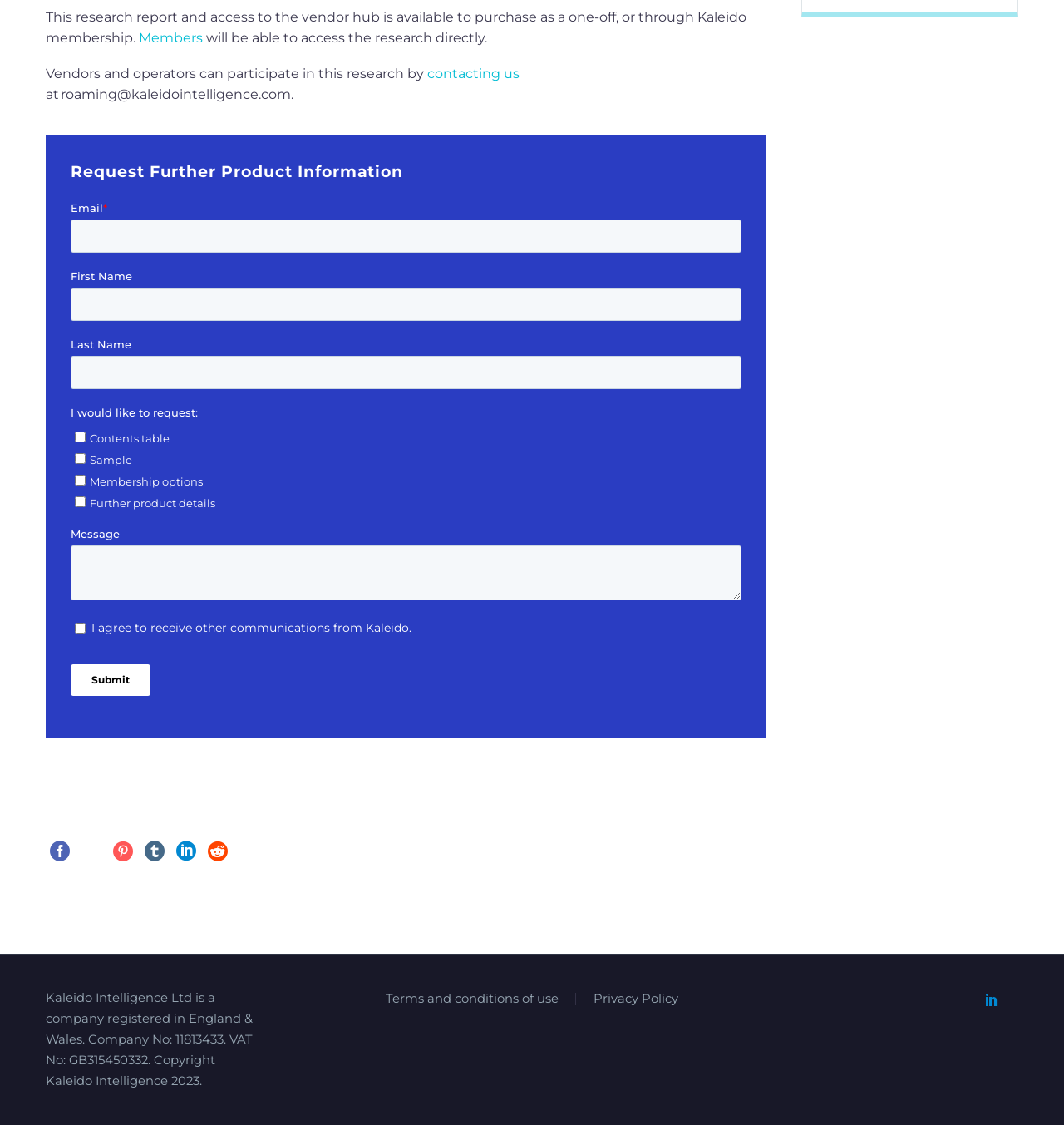Answer the question using only one word or a concise phrase: What is the email address provided on the webpage?

roaming@kaleidointelligence.com